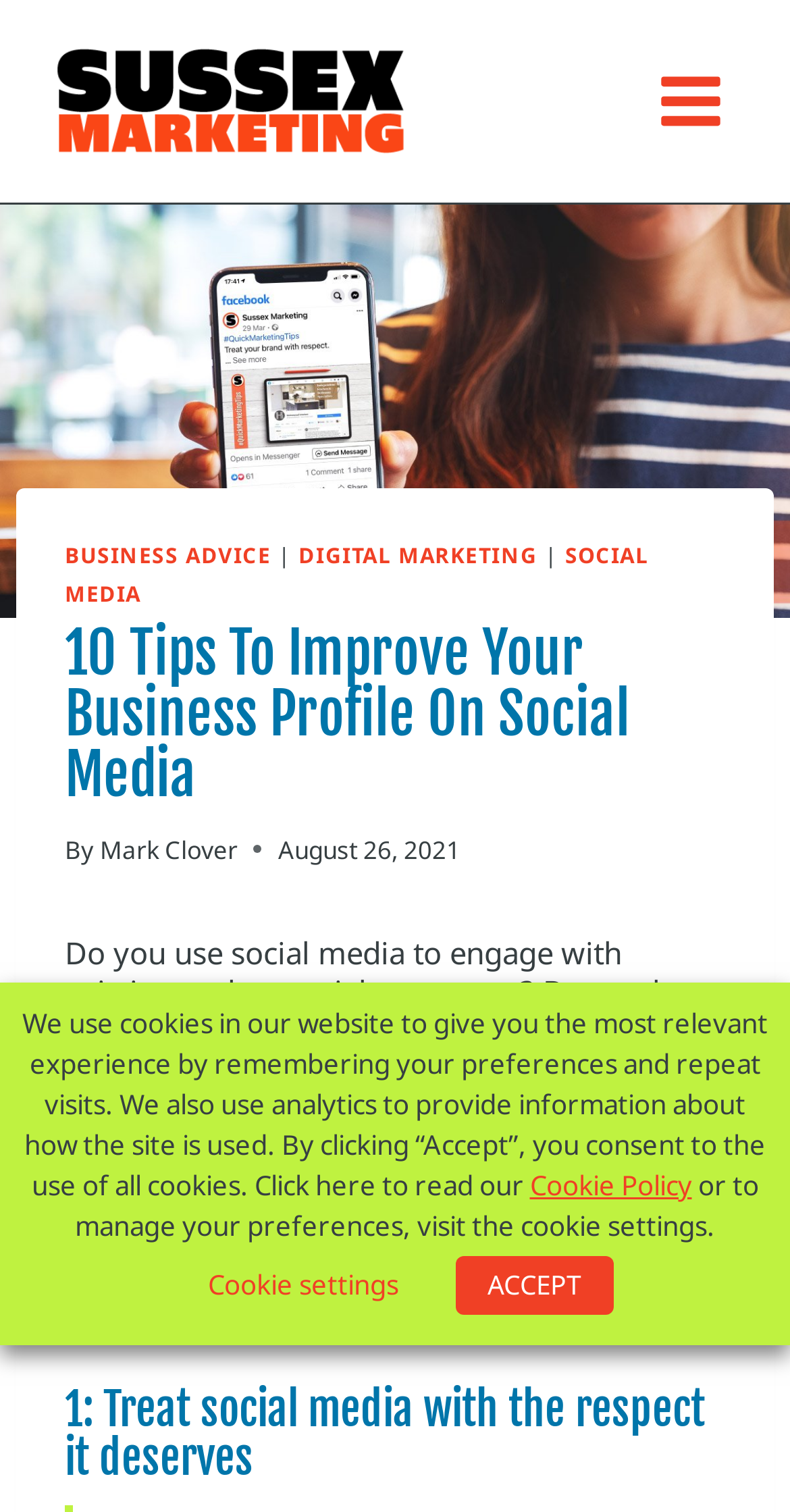How many tips are provided in the article?
Respond to the question with a single word or phrase according to the image.

10